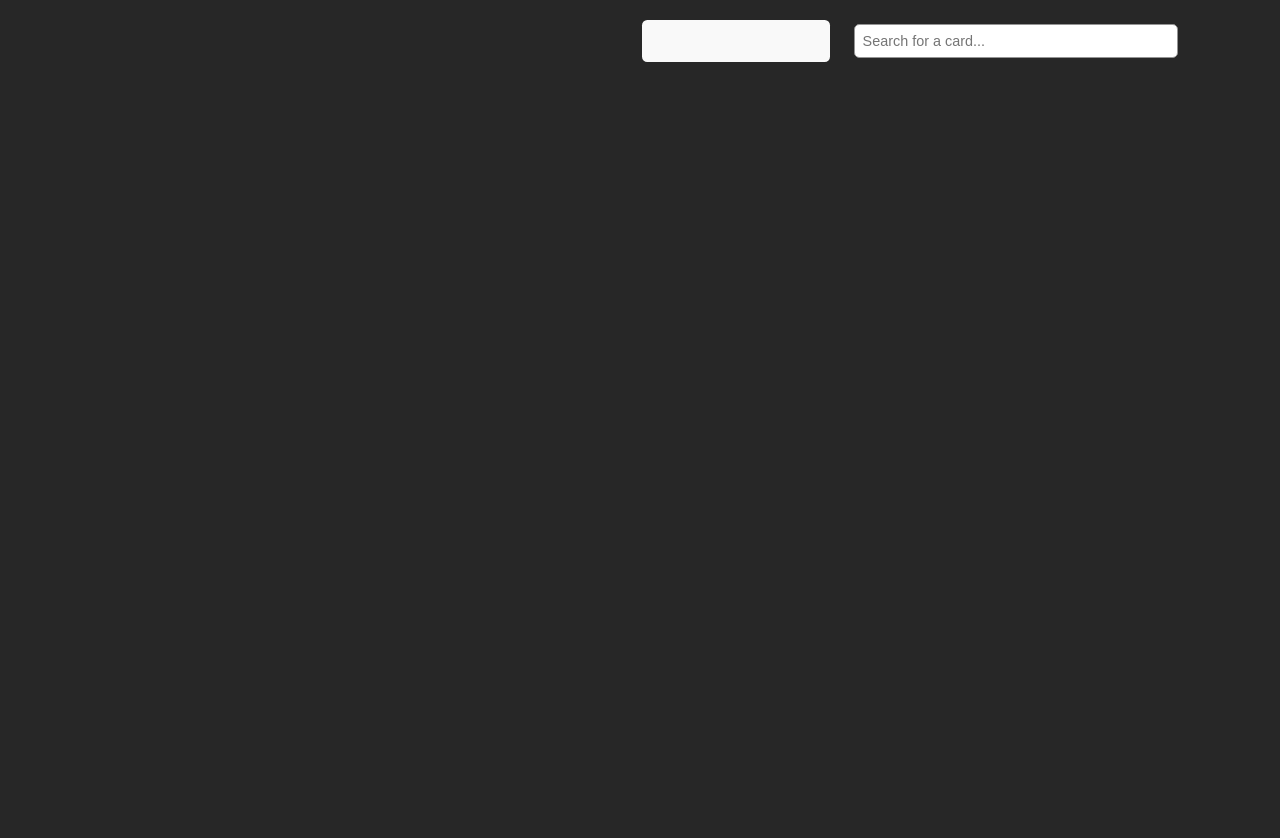Use a single word or phrase to answer the question: 
What is the name of the website?

Tarot at Home